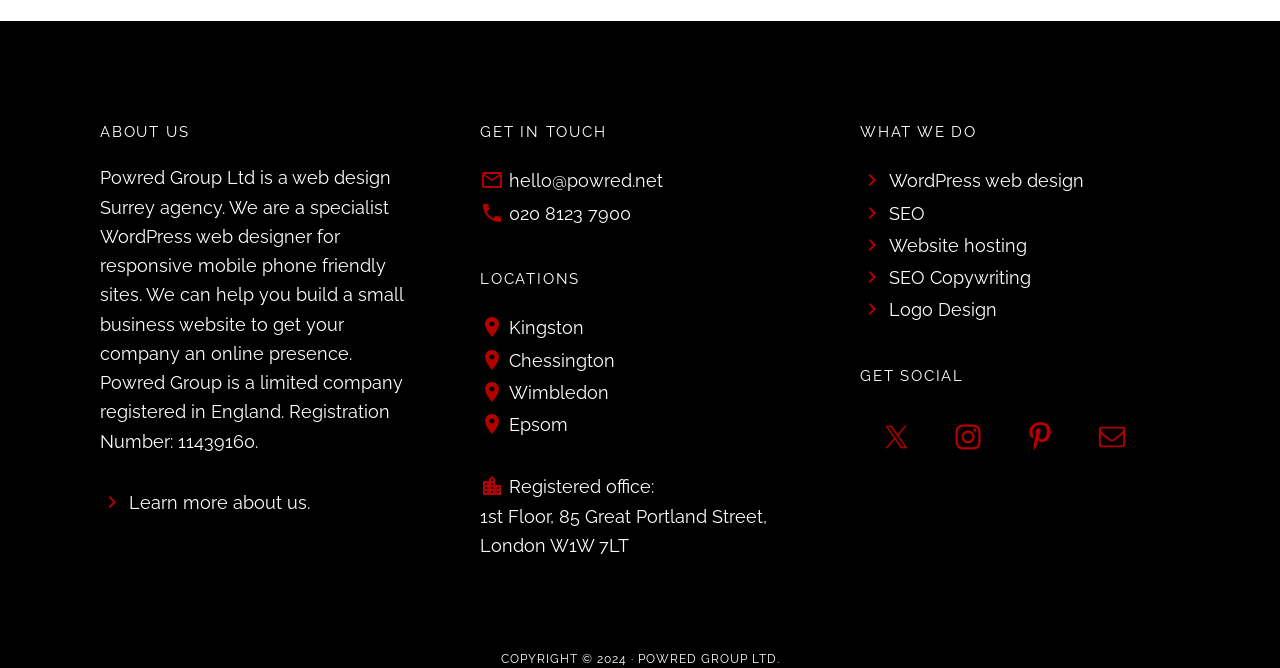Please locate the clickable area by providing the bounding box coordinates to follow this instruction: "Send an email".

[0.845, 0.61, 0.892, 0.699]